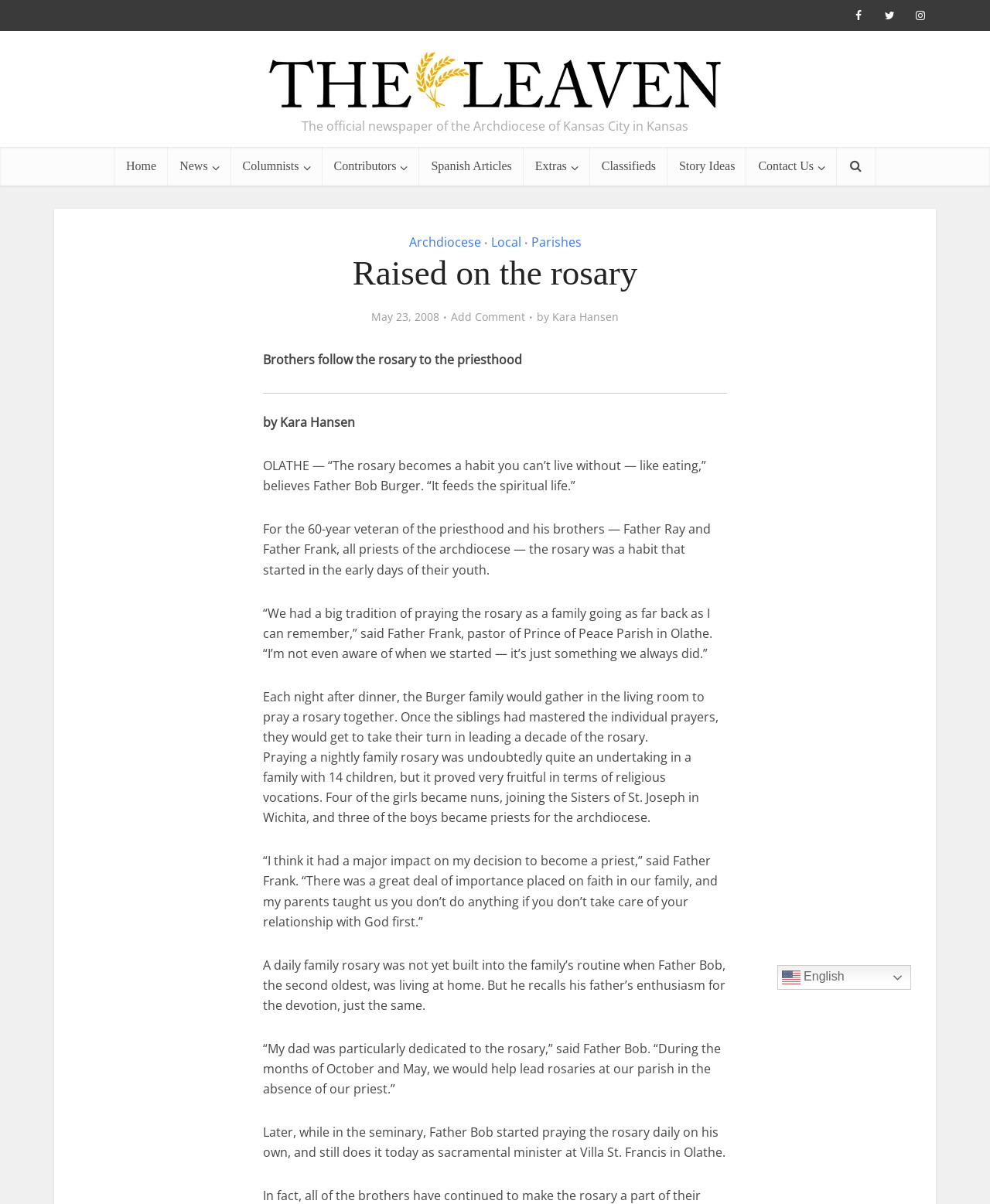Give the bounding box coordinates for the element described as: "Home".

[0.116, 0.122, 0.17, 0.154]